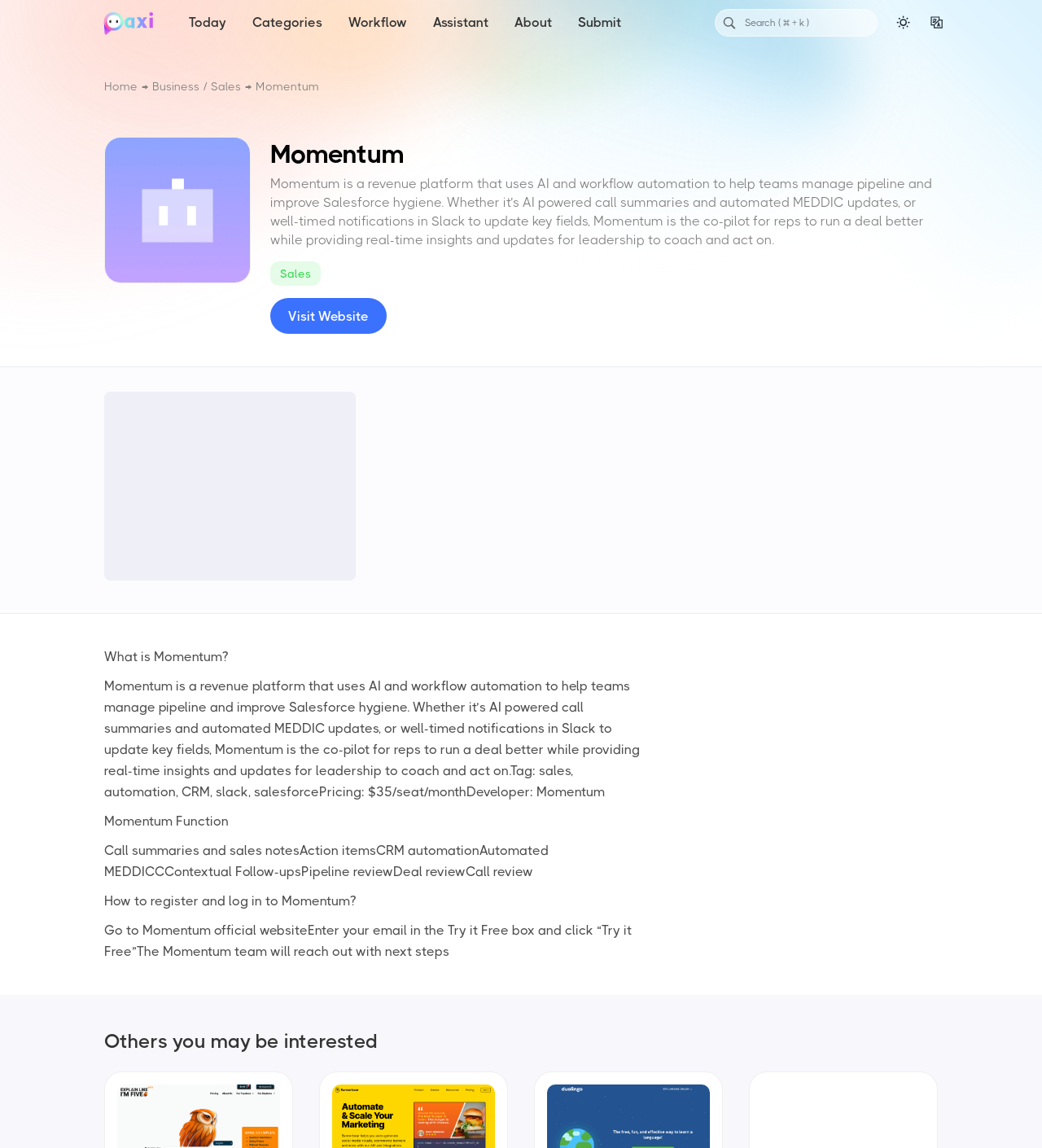Find the bounding box coordinates for the HTML element described in this sentence: "Sales". Provide the coordinates as four float numbers between 0 and 1, in the format [left, top, right, bottom].

[0.202, 0.068, 0.231, 0.082]